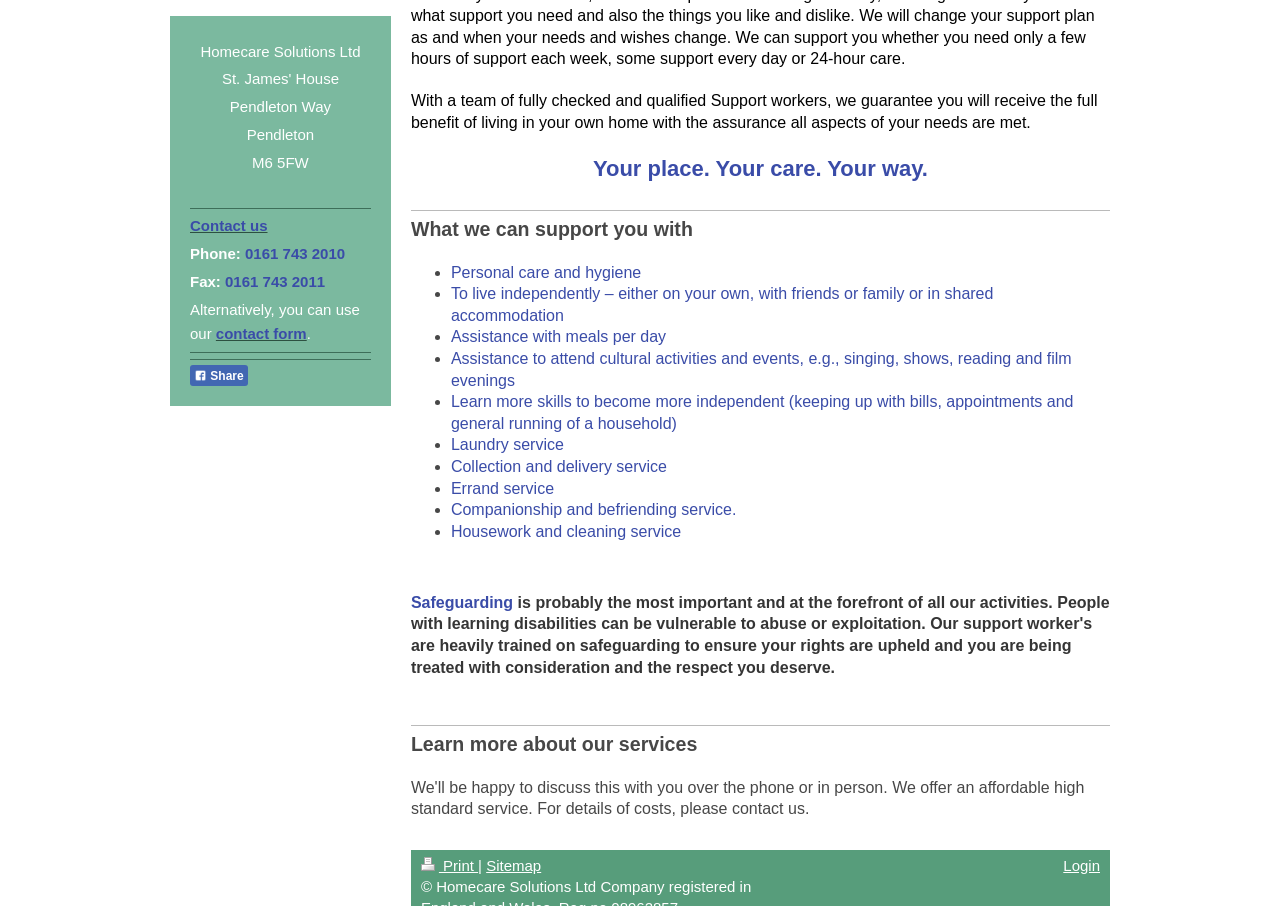Provide the bounding box coordinates of the UI element this sentence describes: "Tour and Travel".

None